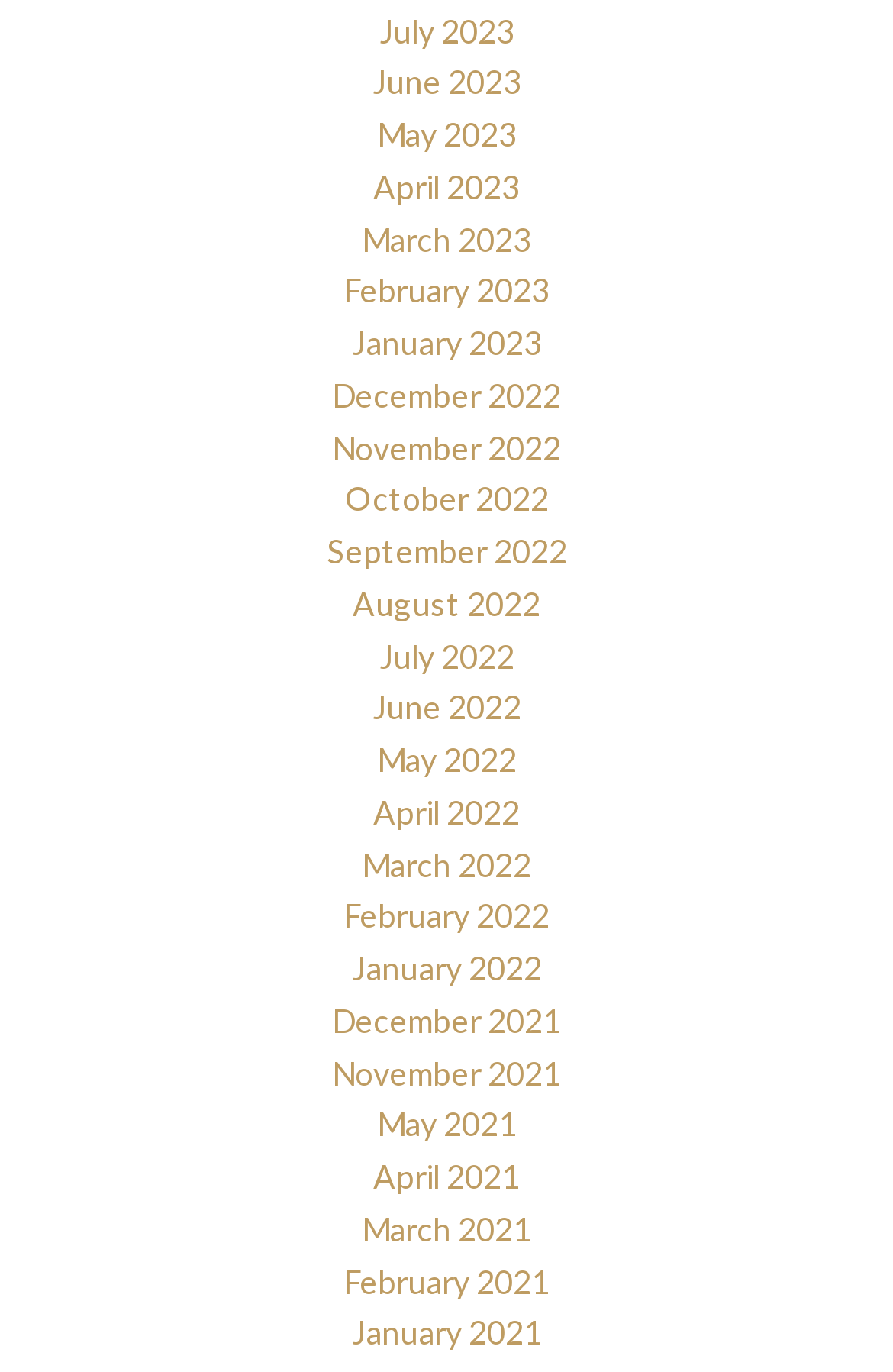Please identify the bounding box coordinates of the region to click in order to complete the given instruction: "Browse May 2021". The coordinates should be four float numbers between 0 and 1, i.e., [left, top, right, bottom].

[0.422, 0.805, 0.578, 0.834]